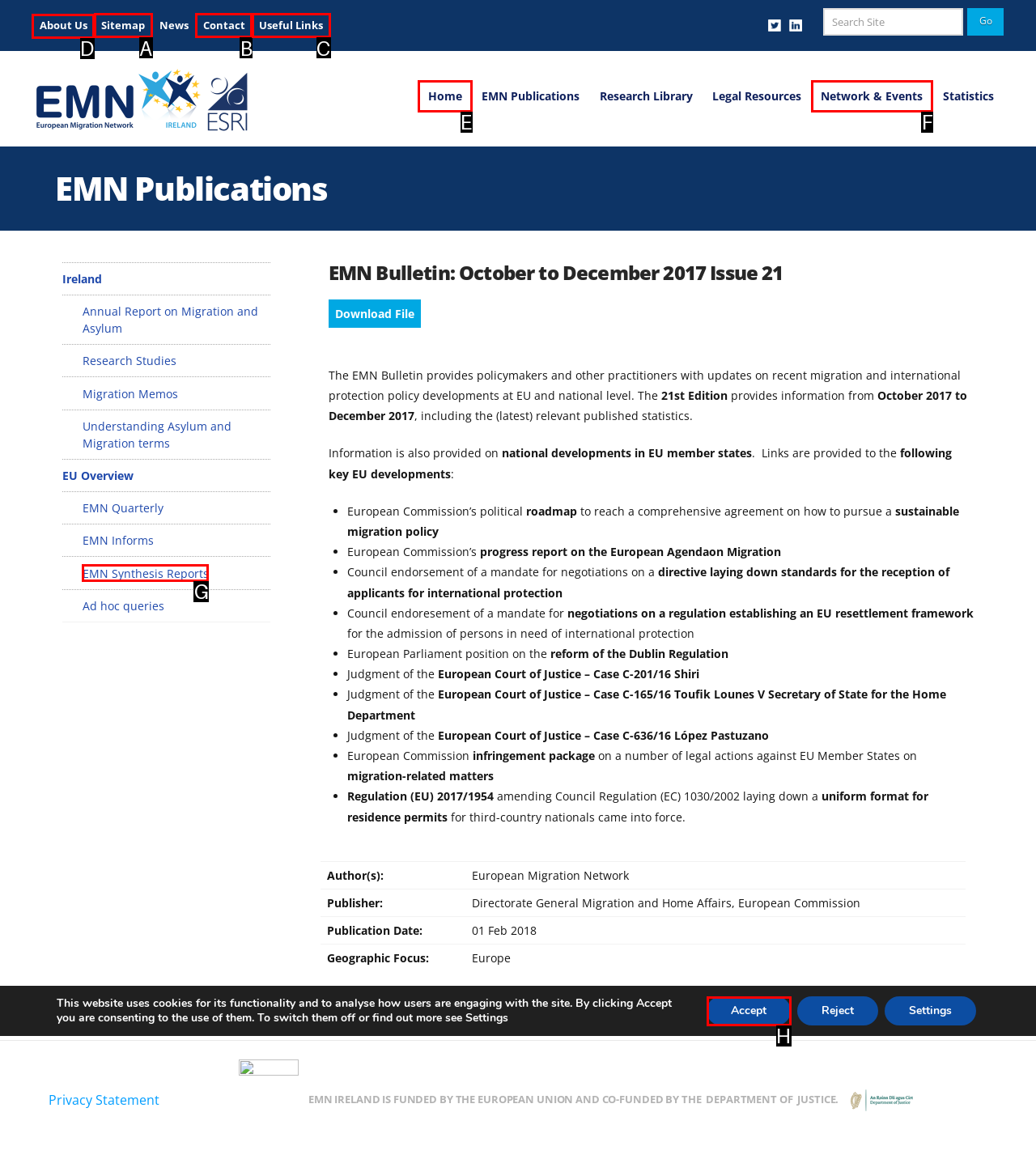Specify which element within the red bounding boxes should be clicked for this task: Click on the 'About Us' link Respond with the letter of the correct option.

D